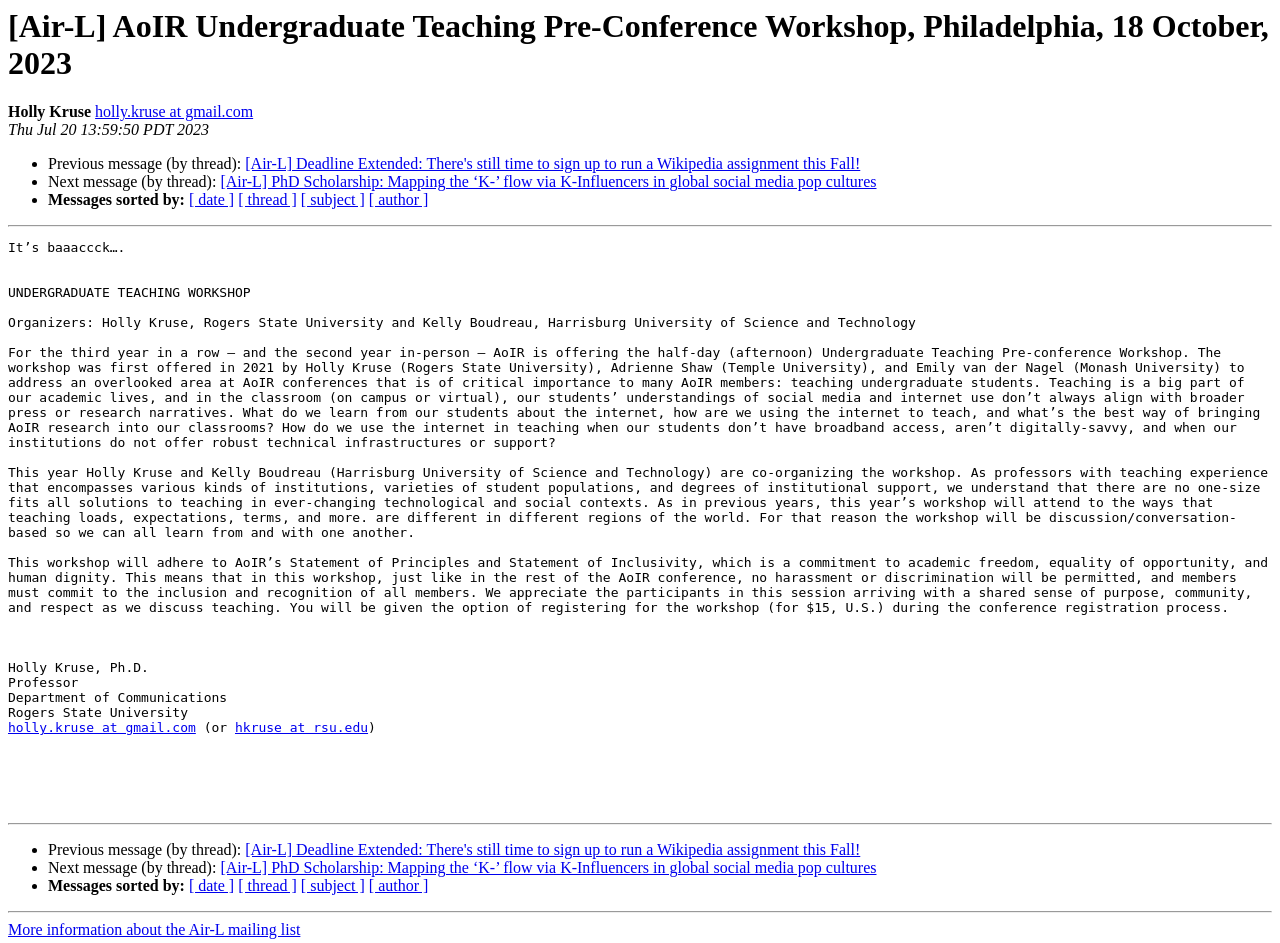Can you specify the bounding box coordinates of the area that needs to be clicked to fulfill the following instruction: "Get more information about the Air-L mailing list"?

[0.006, 0.977, 0.235, 0.995]